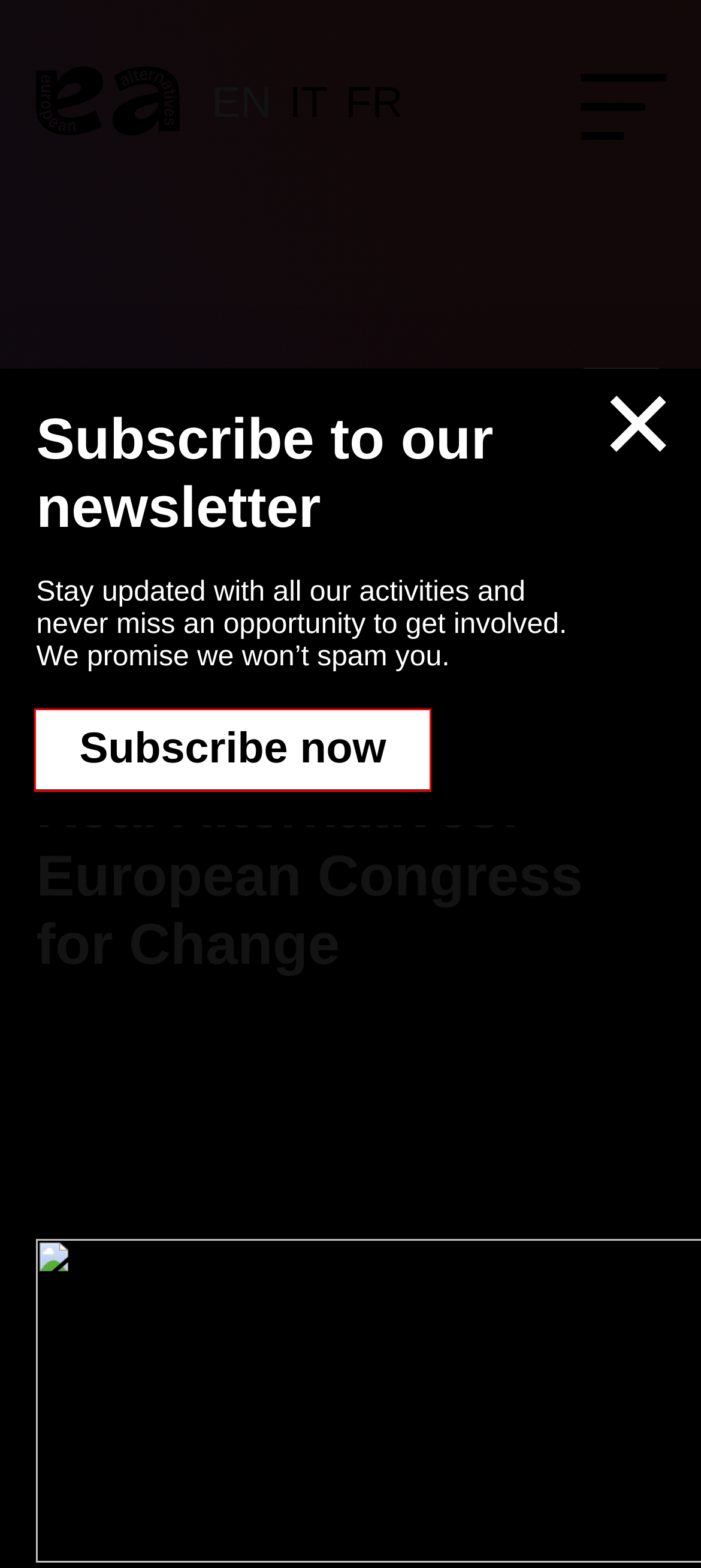Inspect the provided webpage screenshot, concentrating on the element within the red bounding box. Select the description that best represents the new webpage after you click the highlighted element. Here are the candidates:
A. Resources - European Alternatives
B. Privacy Policy - European Alternatives
C. Home - European Alternatives
D. Governance & finances - European Alternatives
E. Subscribe to our newsletter - European Alternatives
F. Terms & Conditions - European Alternatives
G. Jobs & Internships - European Alternatives
H. News - European Alternatives

E